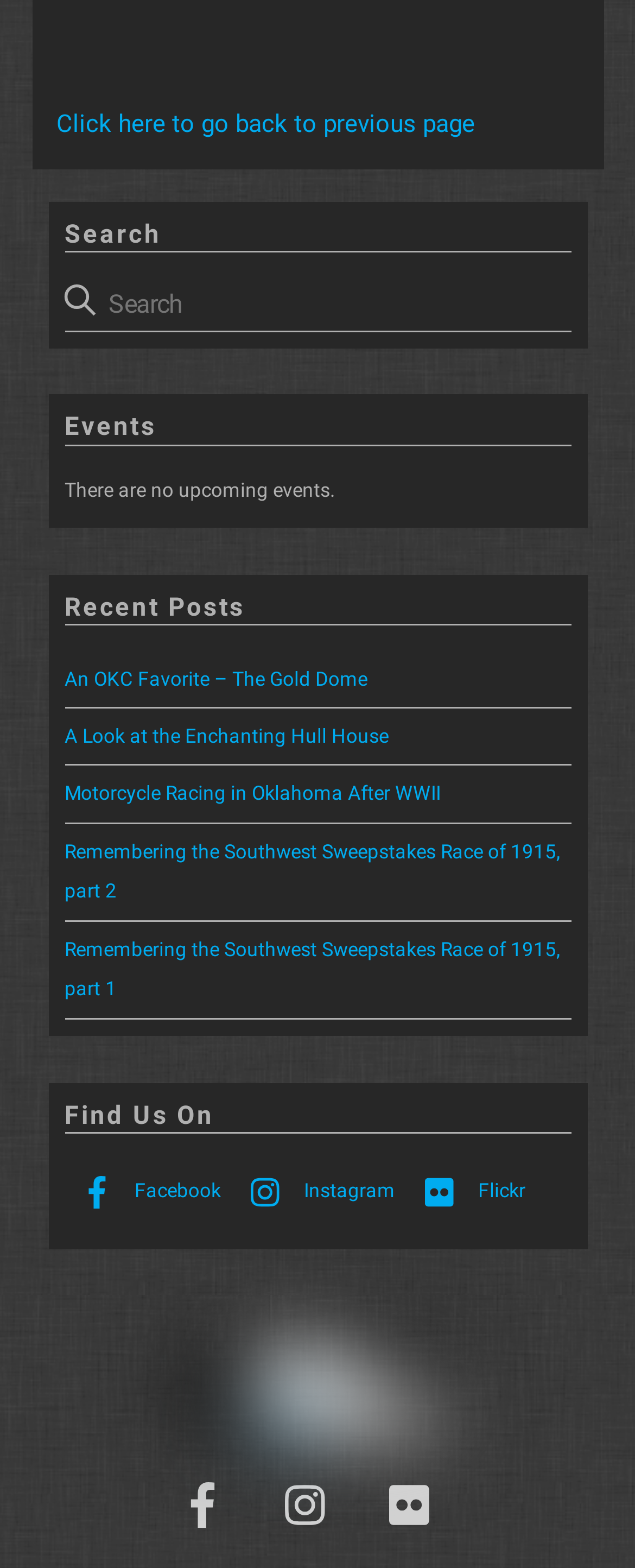Locate the bounding box coordinates of the area that needs to be clicked to fulfill the following instruction: "Find us on Facebook". The coordinates should be in the format of four float numbers between 0 and 1, namely [left, top, right, bottom].

[0.101, 0.752, 0.347, 0.766]